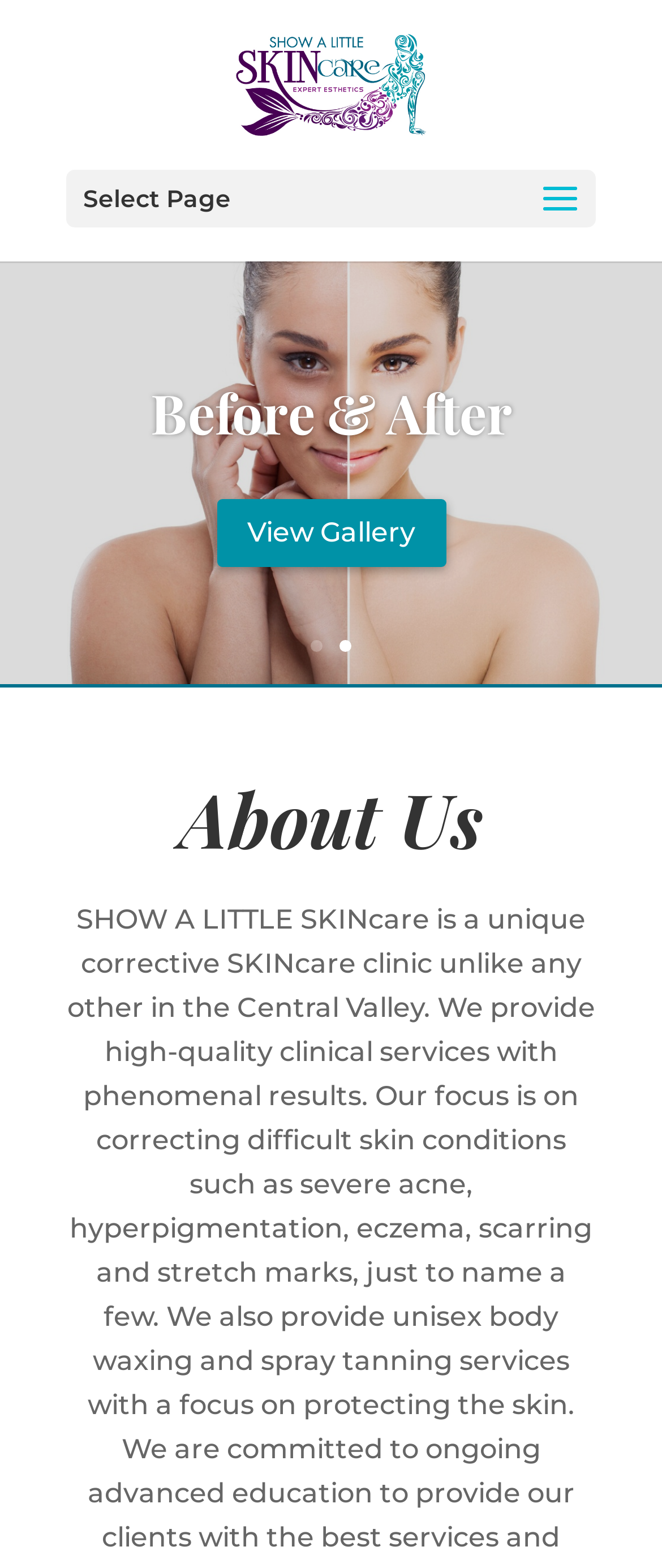Determine the bounding box coordinates for the UI element described. Format the coordinates as (top-left x, top-left y, bottom-right x, bottom-right y) and ensure all values are between 0 and 1. Element description: alt="Innessco Logo"

None